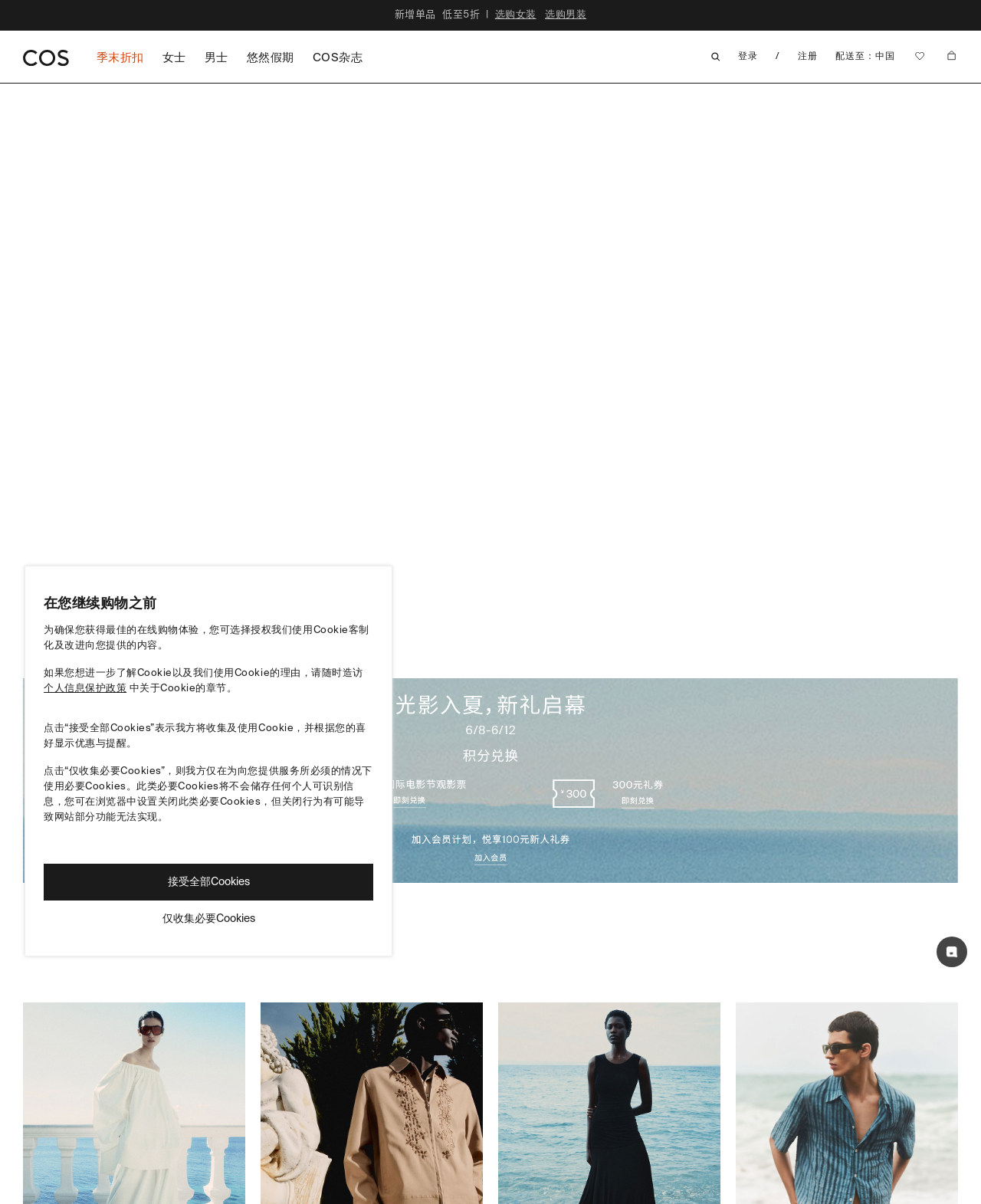Locate the bounding box coordinates of the element that needs to be clicked to carry out the instruction: "Explore women's shirts". The coordinates should be given as four float numbers ranging from 0 to 1, i.e., [left, top, right, bottom].

[0.023, 0.095, 0.977, 0.532]